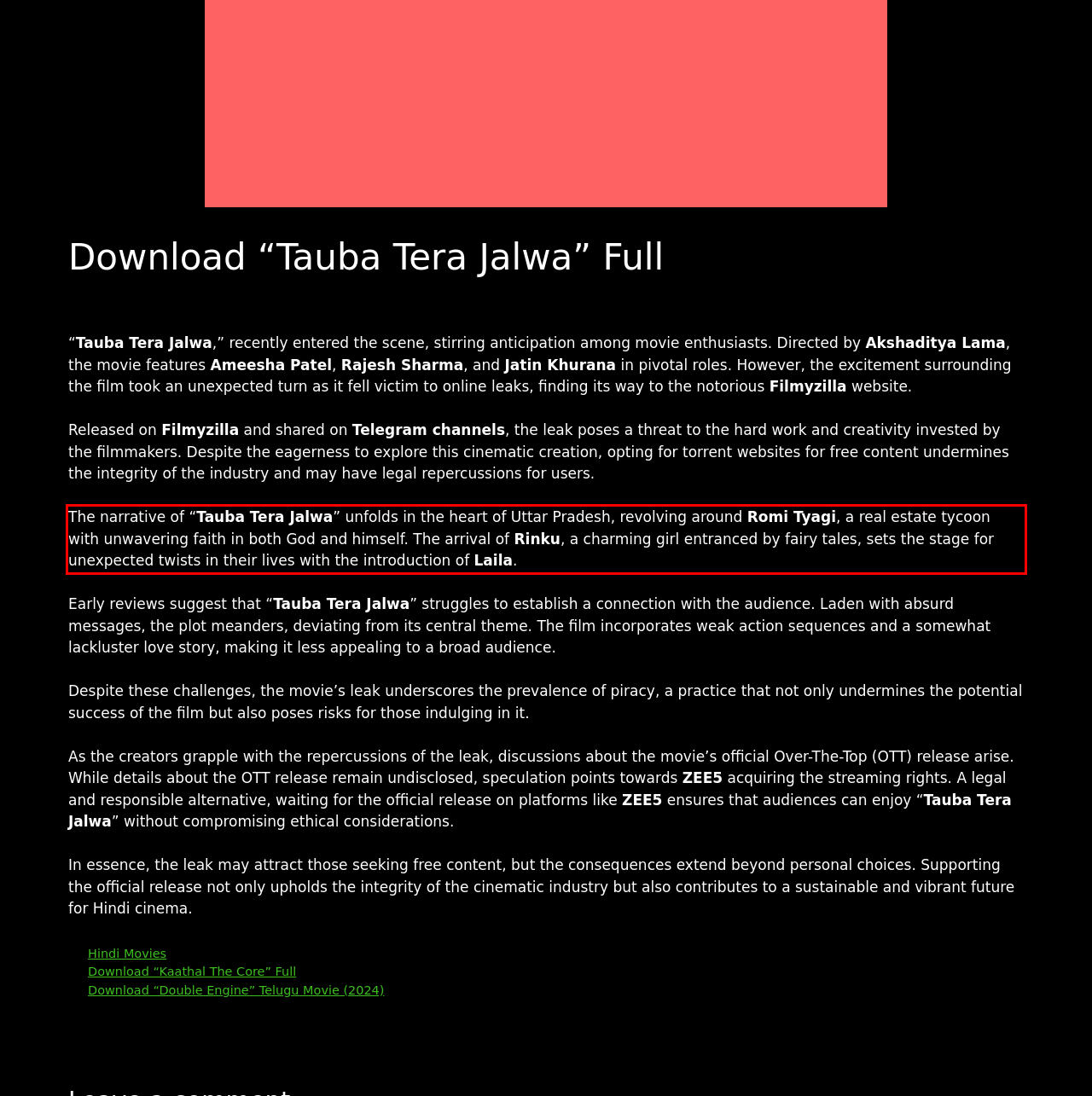Using the provided screenshot, read and generate the text content within the red-bordered area.

The narrative of “Tauba Tera Jalwa” unfolds in the heart of Uttar Pradesh, revolving around Romi Tyagi, a real estate tycoon with unwavering faith in both God and himself. The arrival of Rinku, a charming girl entranced by fairy tales, sets the stage for unexpected twists in their lives with the introduction of Laila.